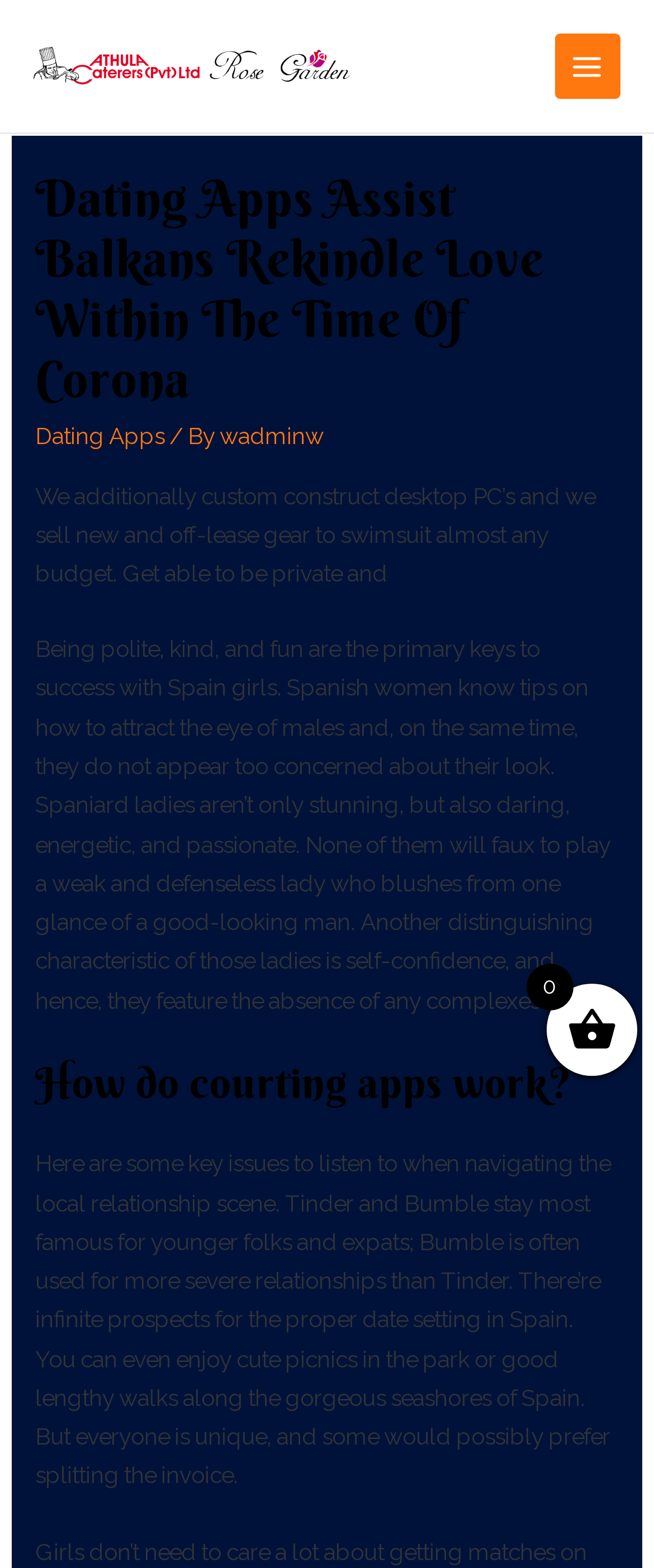What is the main title displayed on this webpage?

Dating Apps Assist Balkans Rekindle Love Within The Time Of Corona